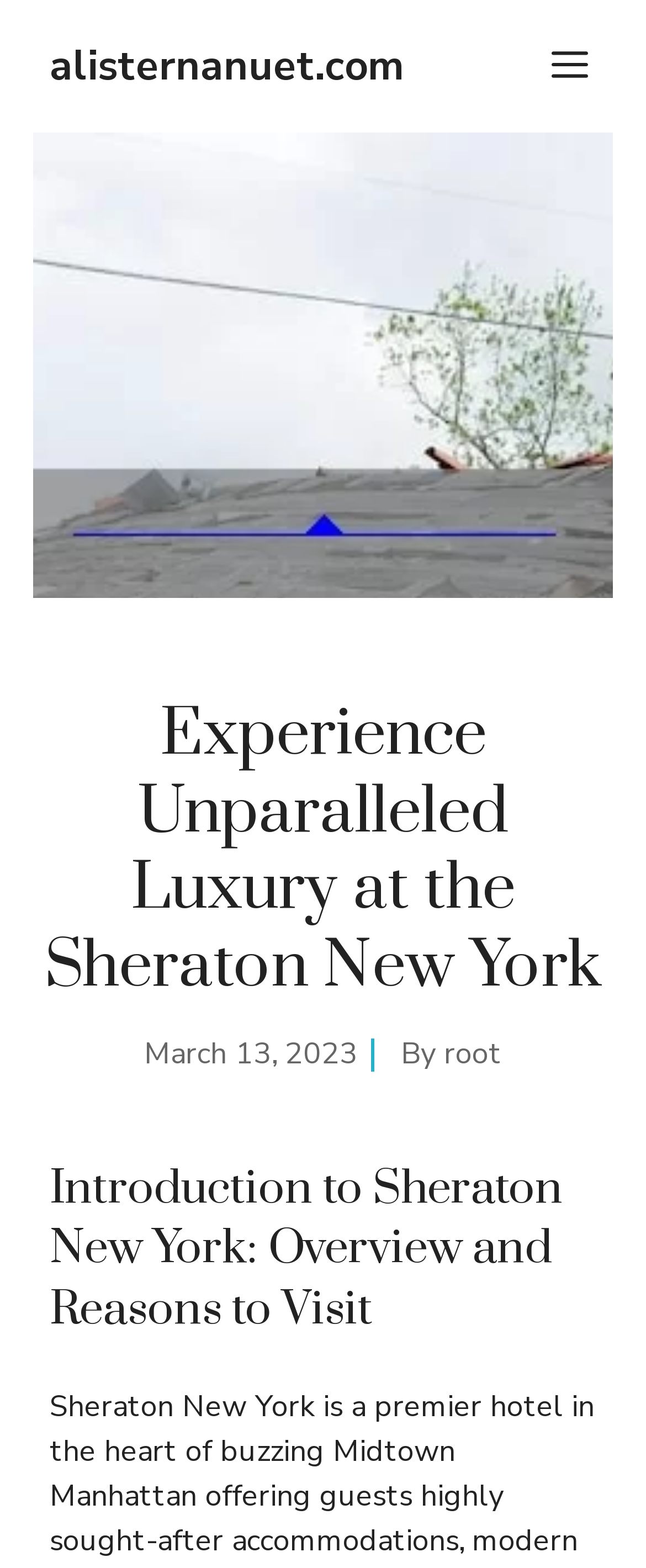Extract the main heading text from the webpage.

Experience Unparalleled Luxury at the Sheraton New York